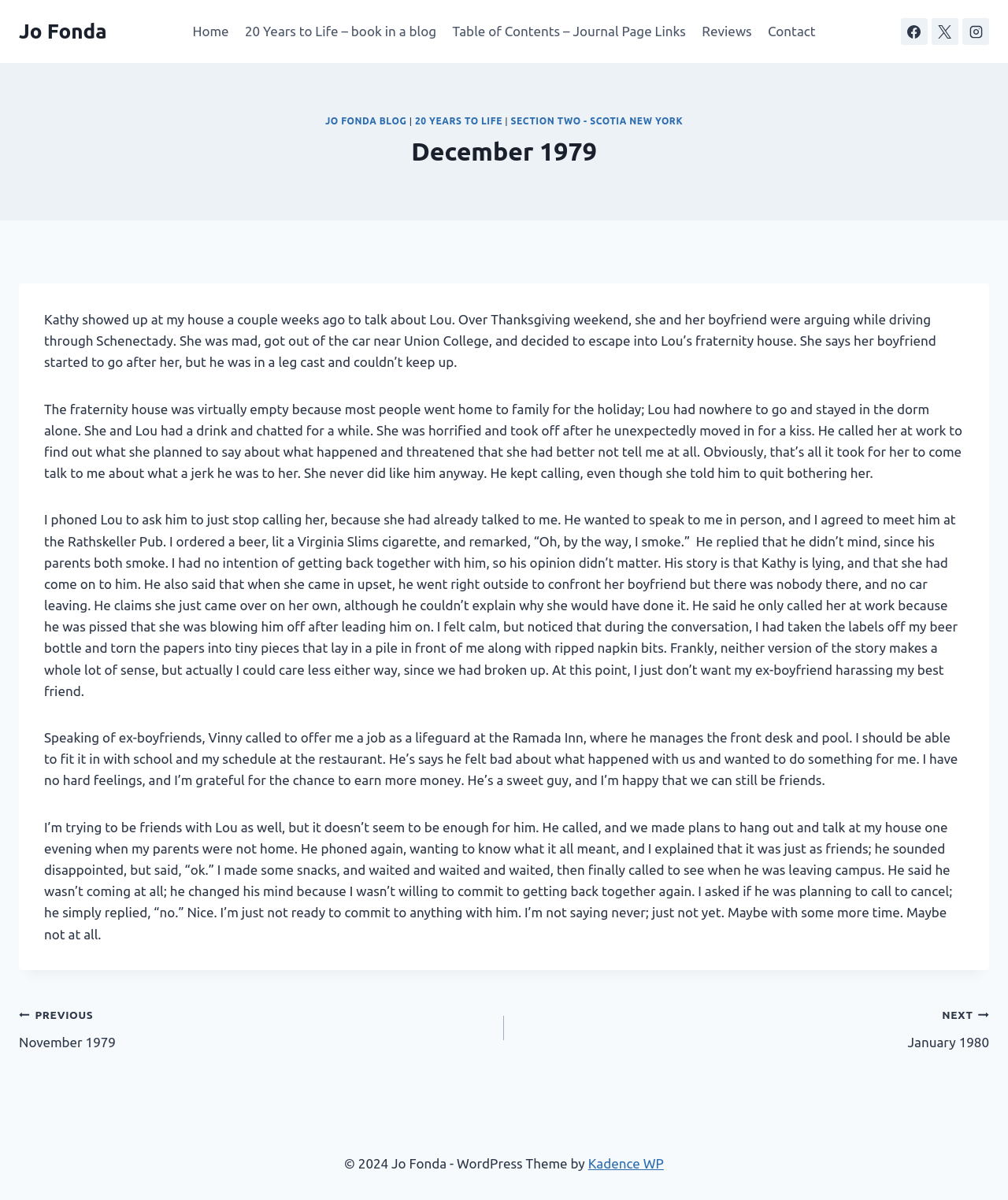Please mark the clickable region by giving the bounding box coordinates needed to complete this instruction: "Go to the 'NEXT January 1980' post".

[0.5, 0.836, 0.981, 0.877]